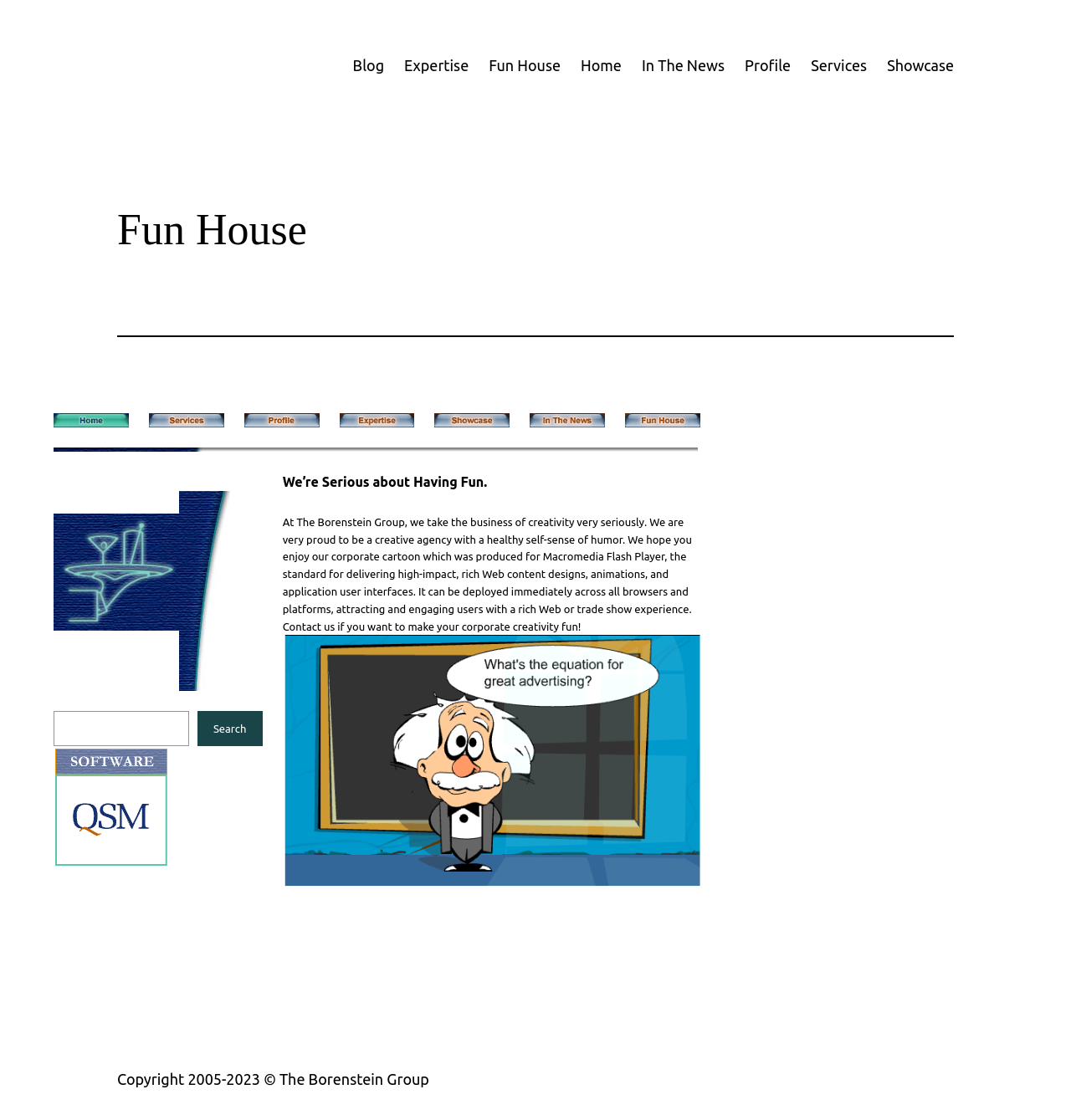Refer to the image and provide an in-depth answer to the question: 
What is the purpose of the corporate cartoon?

The purpose of the corporate cartoon can be inferred from the text 'We hope you enjoy our corporate cartoon which was produced for Macromedia Flash Player, the standard for delivering high-impact, rich Web content designs, animations, and application user interfaces. It can be deployed immediately across all browsers and platforms, attracting and engaging users with a rich Web or trade show experience.' which suggests that the cartoon is meant to attract and engage users.